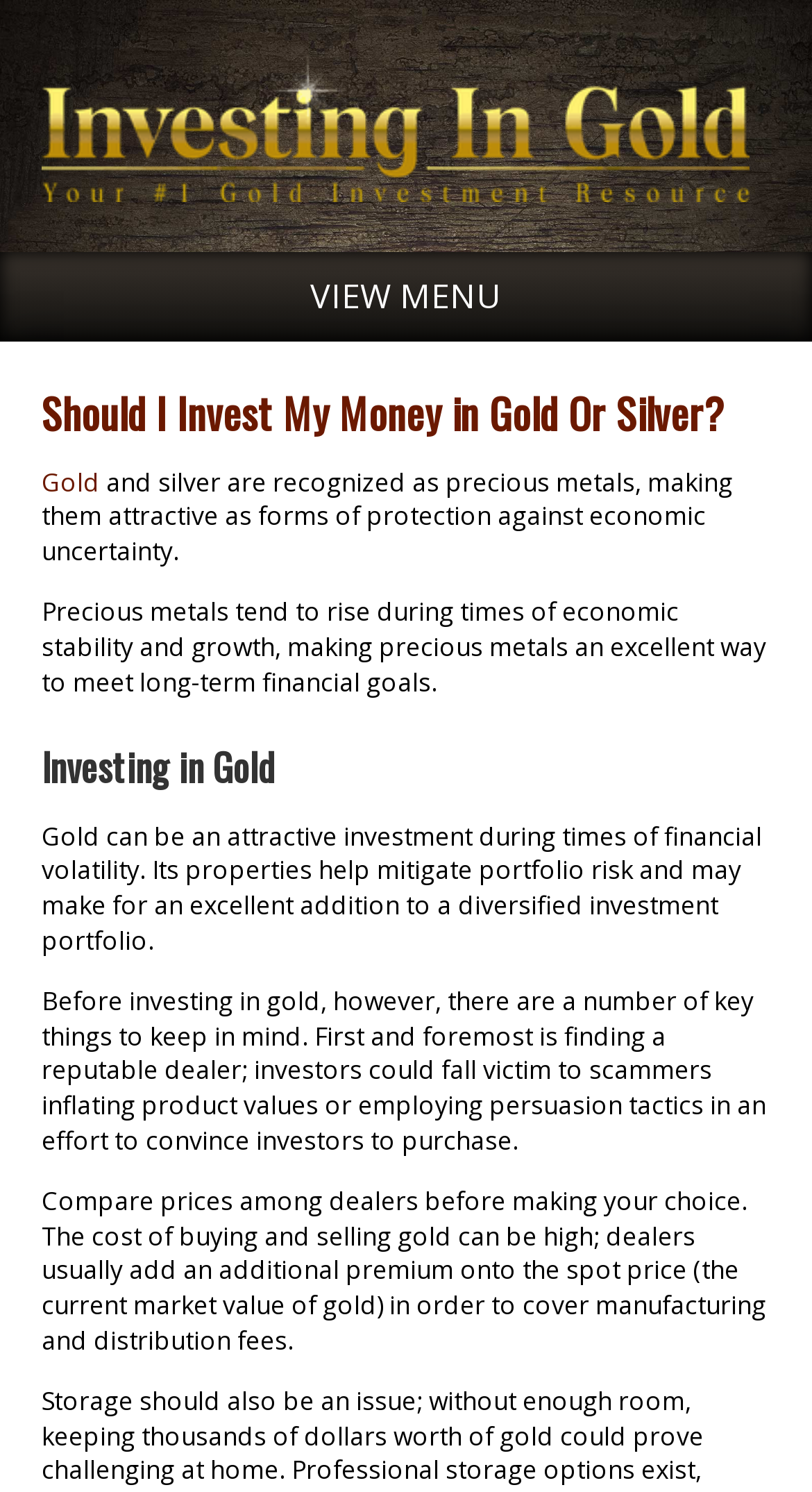From the image, can you give a detailed response to the question below:
What is the purpose of comparing prices among dealers?

Comparing prices among dealers is important to get the best deal, as dealers may charge different prices for gold, and investors want to avoid overpaying.